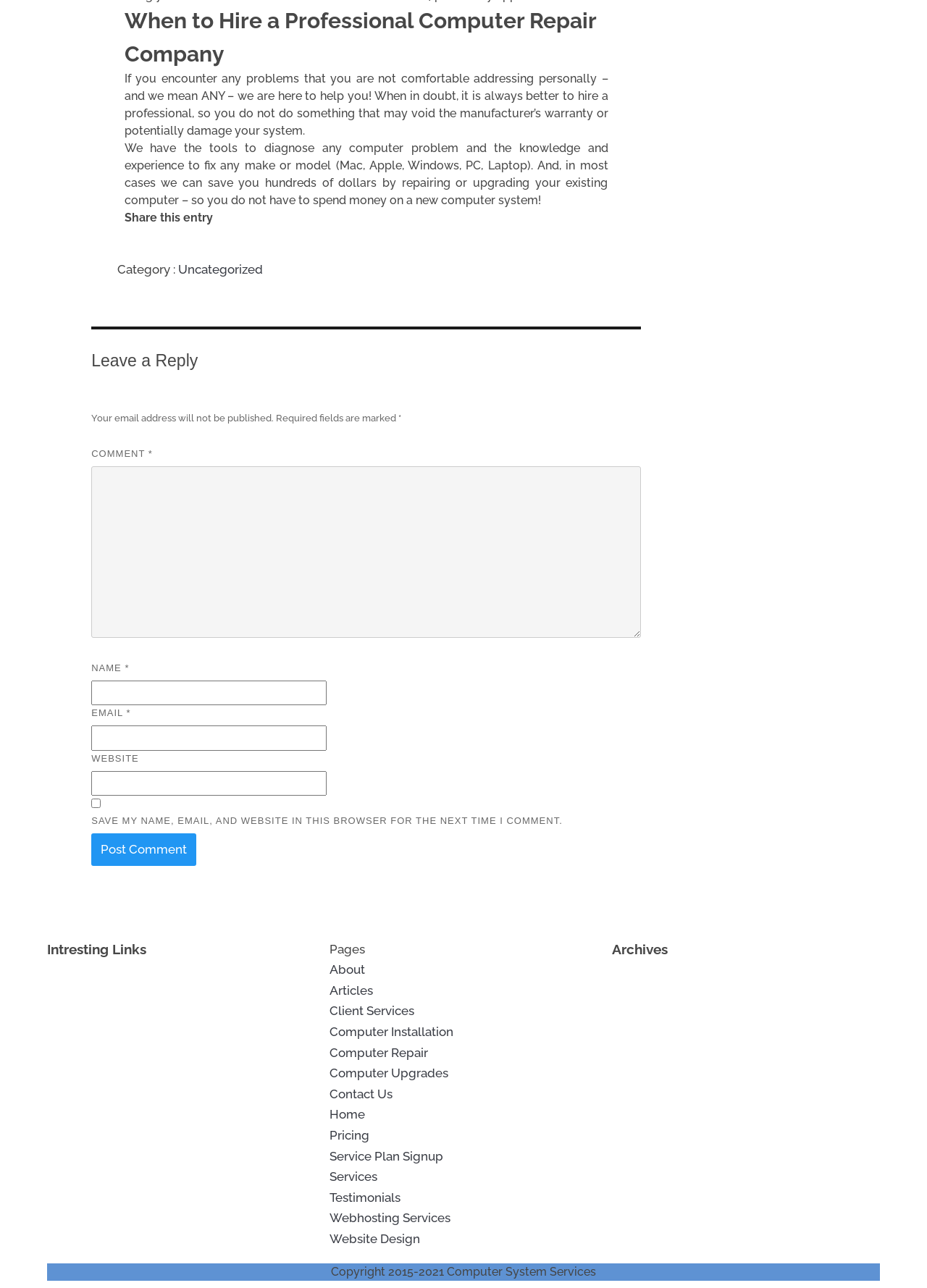Please determine the bounding box coordinates of the element to click in order to execute the following instruction: "Visit the 'About' page". The coordinates should be four float numbers between 0 and 1, specified as [left, top, right, bottom].

[0.355, 0.747, 0.394, 0.758]